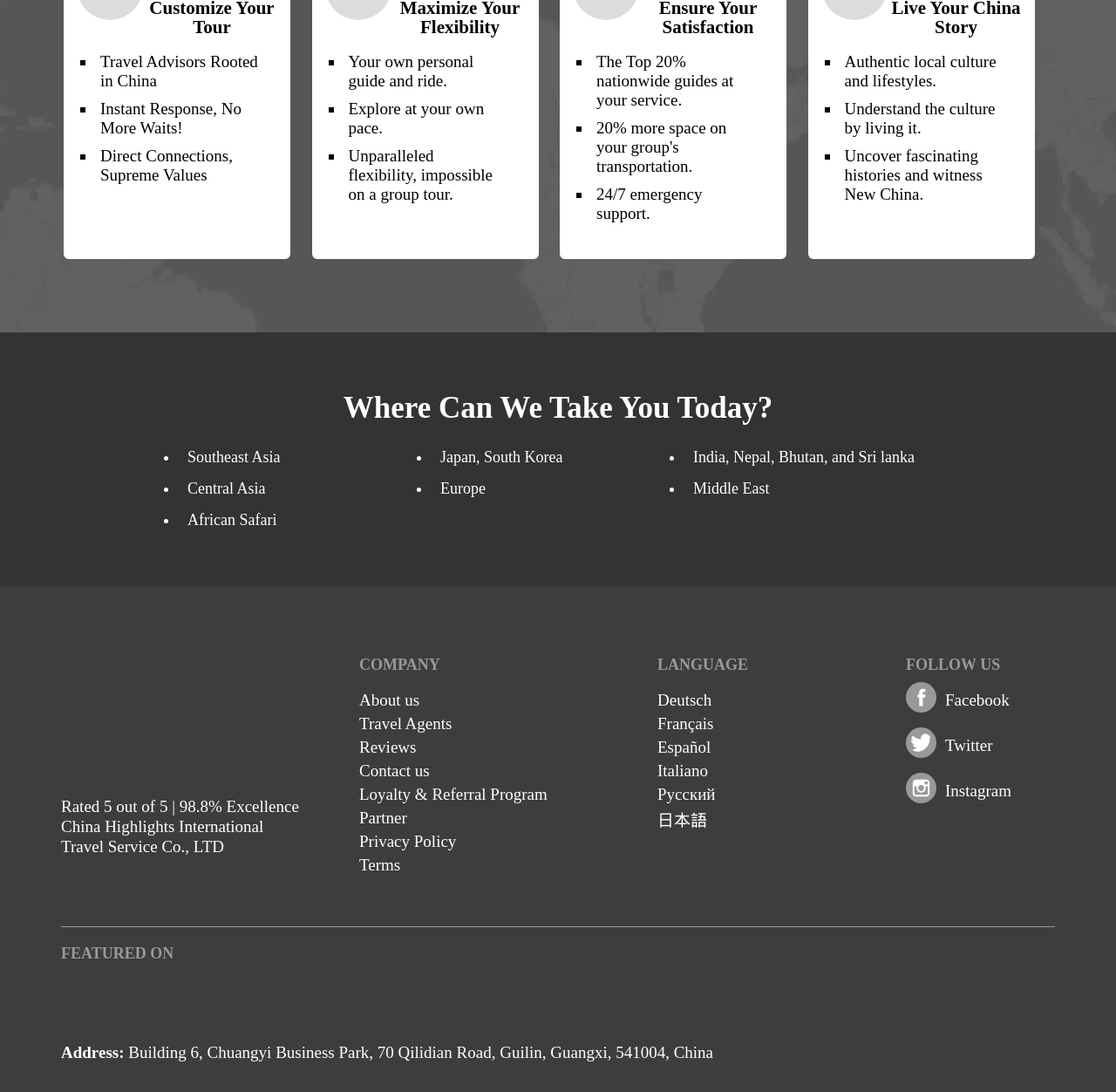Show the bounding box coordinates for the element that needs to be clicked to execute the following instruction: "Explore 'About us'". Provide the coordinates in the form of four float numbers between 0 and 1, i.e., [left, top, right, bottom].

[0.322, 0.633, 0.376, 0.649]